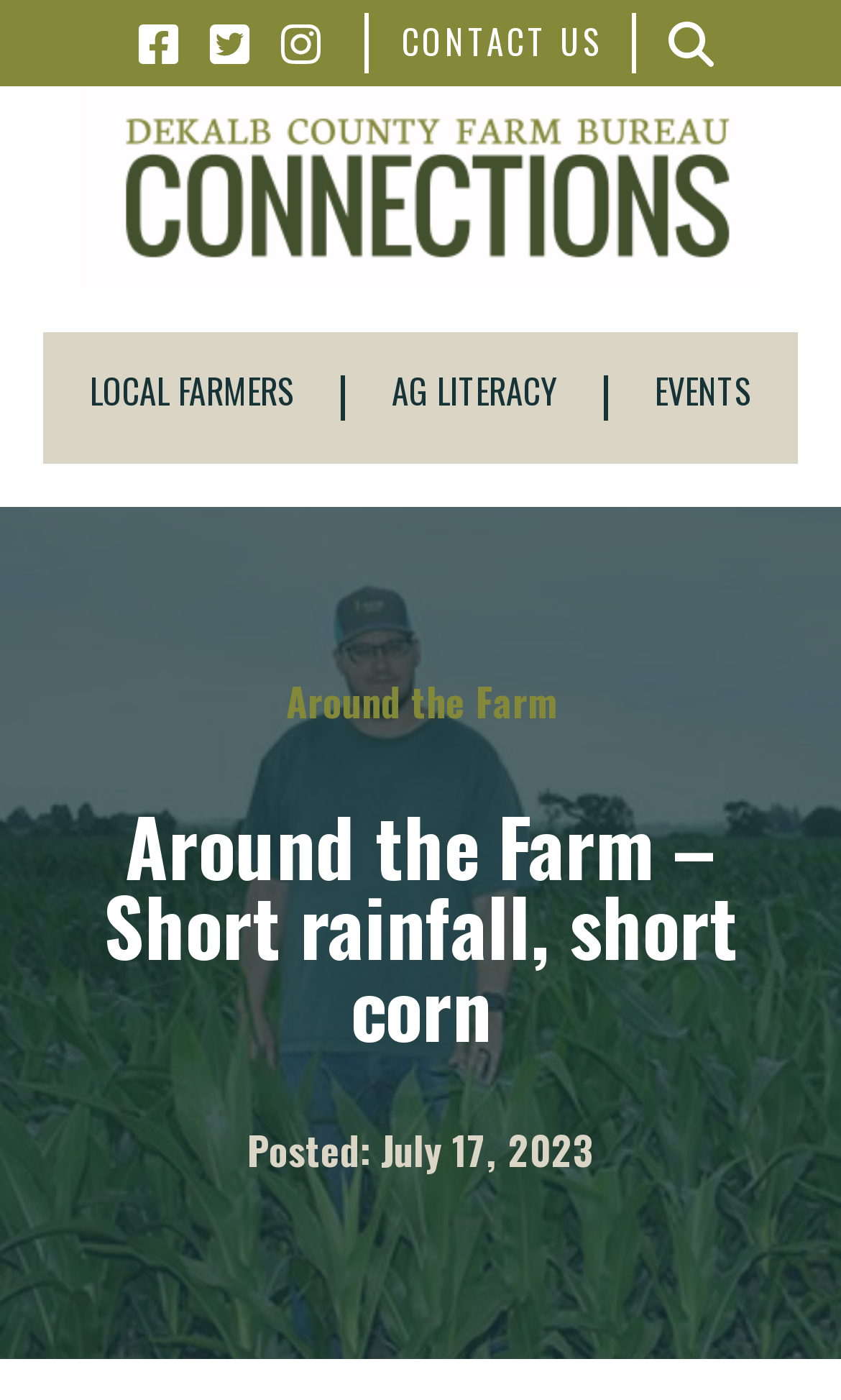How many links are there in the top navigation bar?
Answer the question with a detailed explanation, including all necessary information.

I counted the number of links in the top navigation bar by looking at the links '' (three of them), 'CONTACT US', and the separator elements in between. There are five links in total.